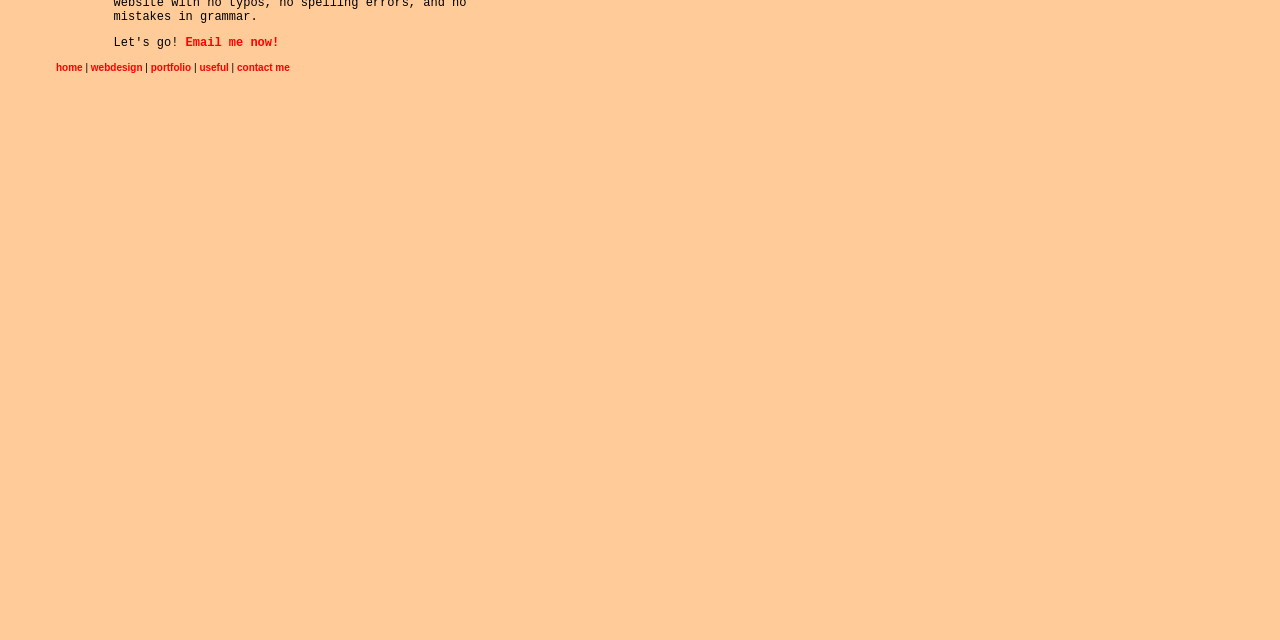Locate the bounding box of the UI element based on this description: "Email me now!". Provide four float numbers between 0 and 1 as [left, top, right, bottom].

[0.145, 0.057, 0.218, 0.078]